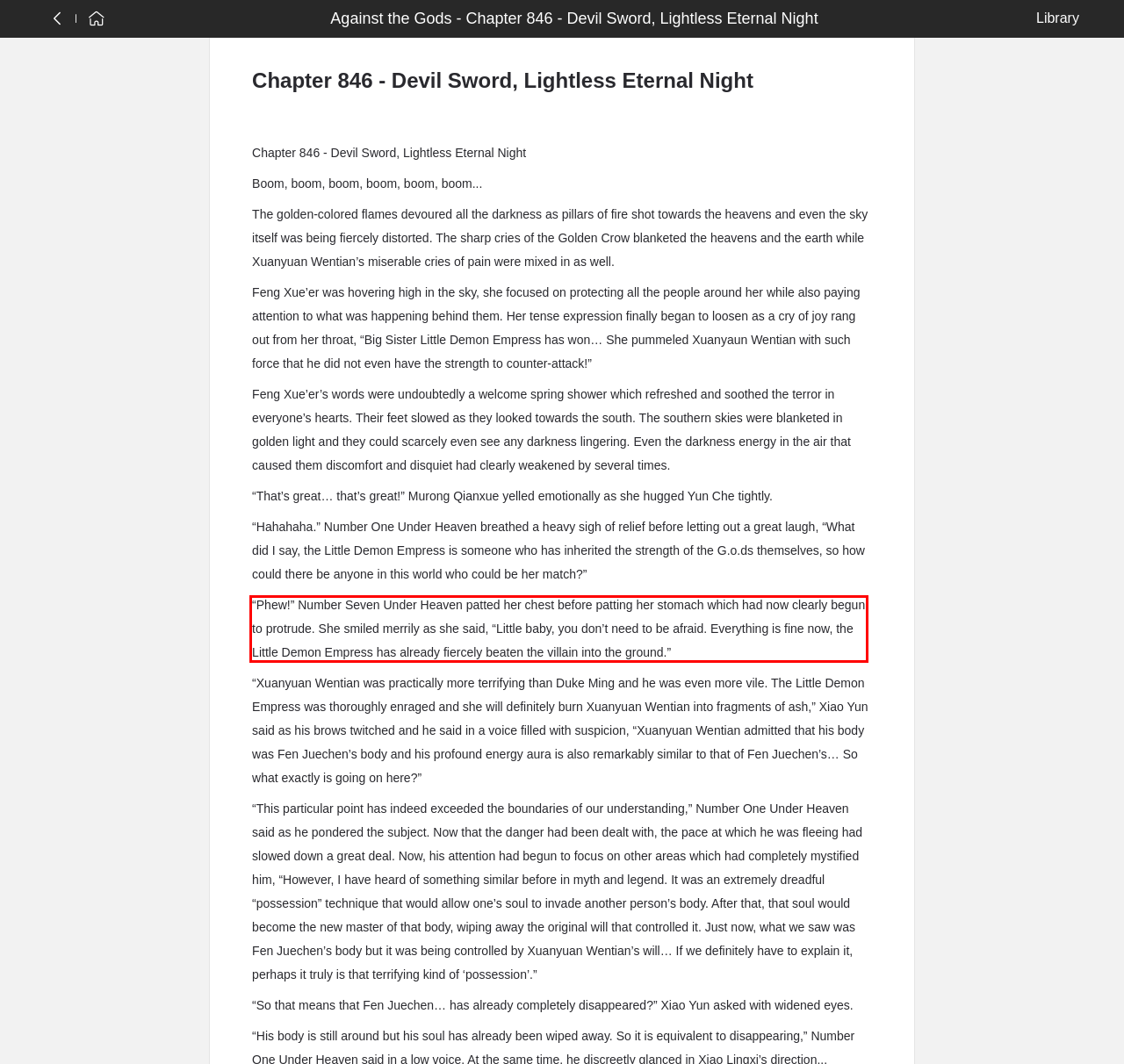You are provided with a webpage screenshot that includes a red rectangle bounding box. Extract the text content from within the bounding box using OCR.

“Phew!” Number Seven Under Heaven patted her chest before patting her stomach which had now clearly begun to protrude. She smiled merrily as she said, “Little baby, you don’t need to be afraid. Everything is fine now, the Little Demon Empress has already fiercely beaten the villain into the ground.”